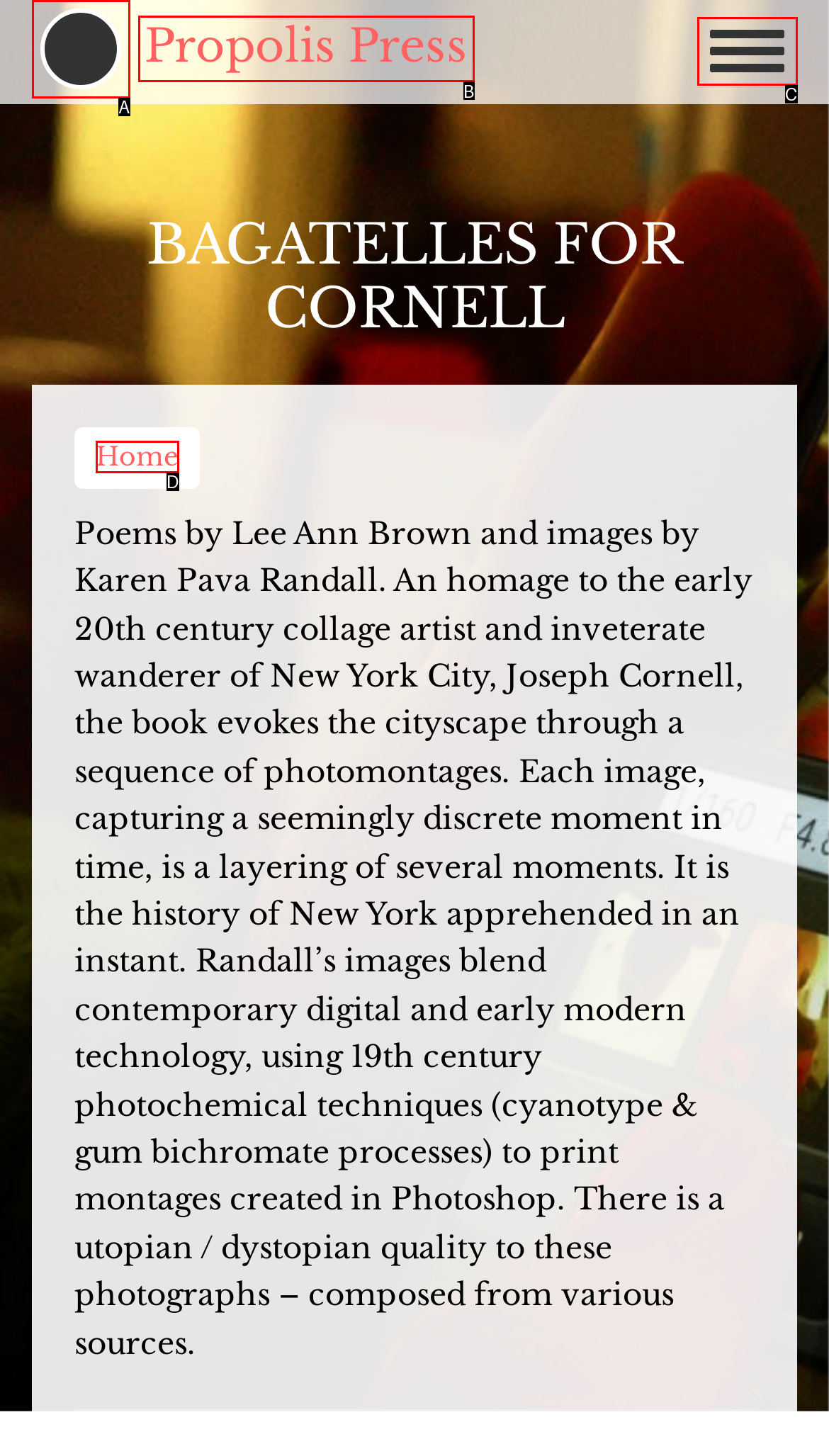Given the description: title="Home", select the HTML element that best matches it. Reply with the letter of your chosen option.

A